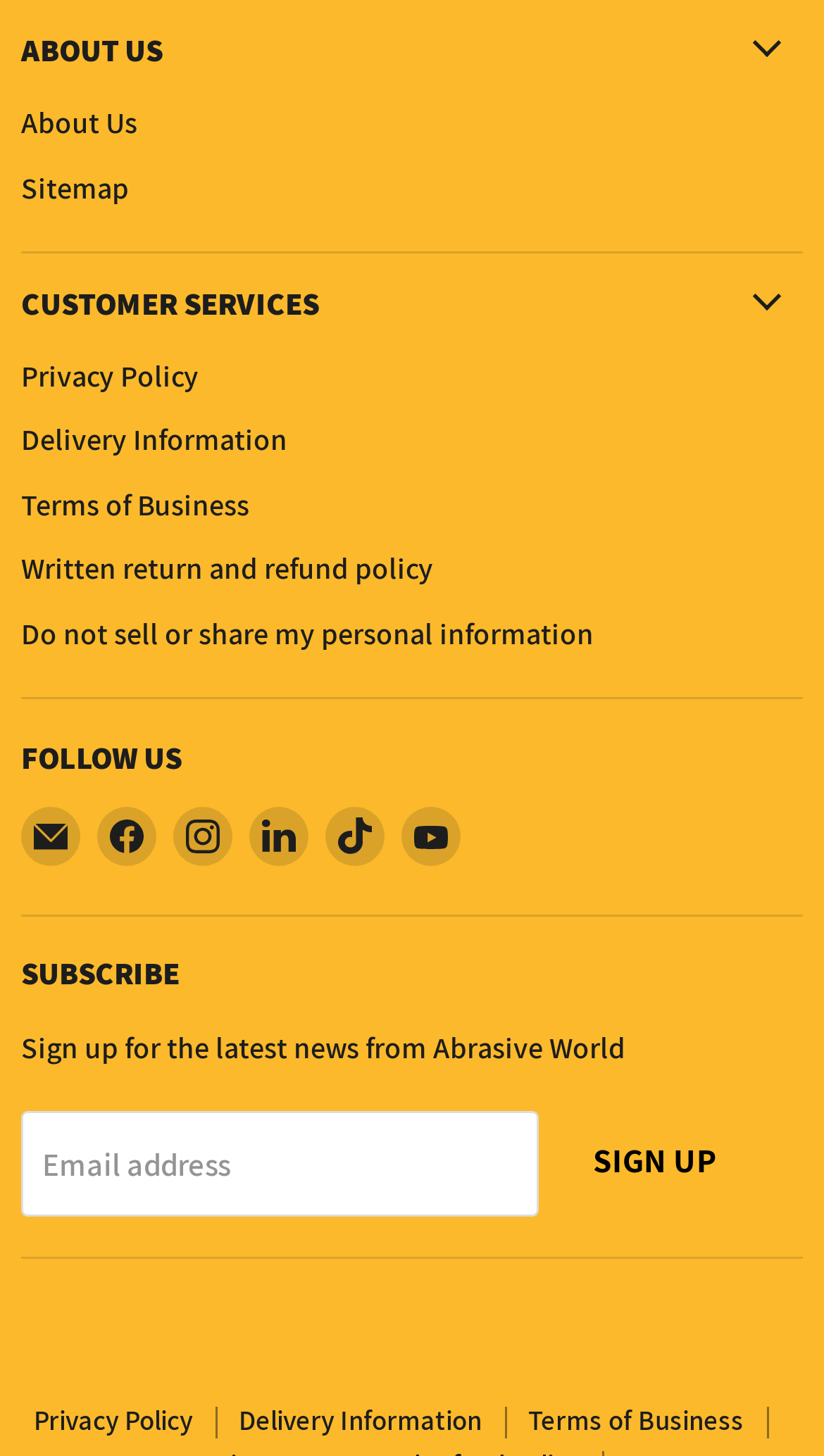Please determine the bounding box coordinates of the clickable area required to carry out the following instruction: "Find us on Facebook". The coordinates must be four float numbers between 0 and 1, represented as [left, top, right, bottom].

[0.118, 0.928, 0.19, 0.968]